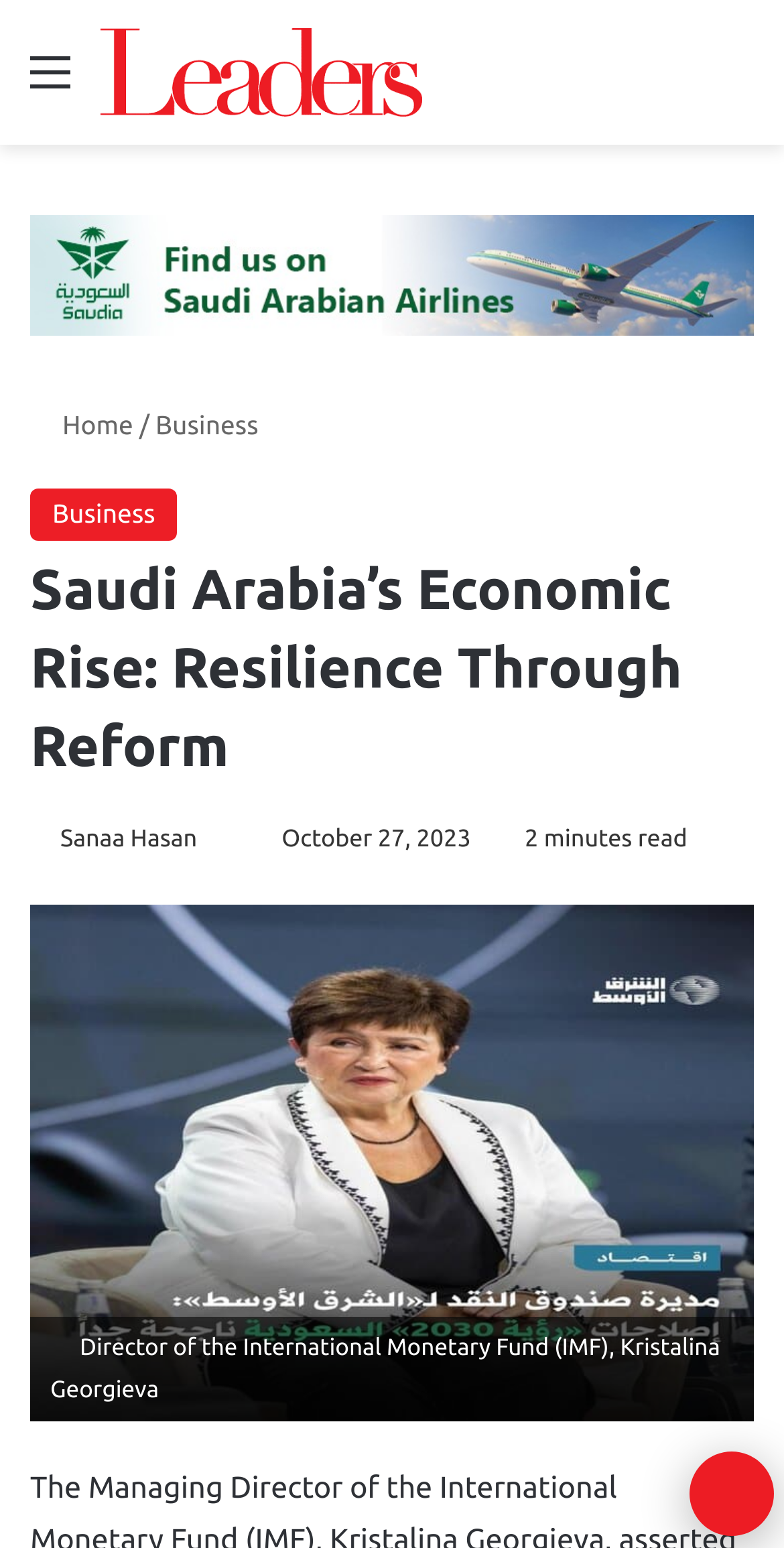Locate the UI element described by Send an email in the provided webpage screenshot. Return the bounding box coordinates in the format (top-left x, top-left y, bottom-right x, bottom-right y), ensuring all values are between 0 and 1.

[0.259, 0.534, 0.289, 0.551]